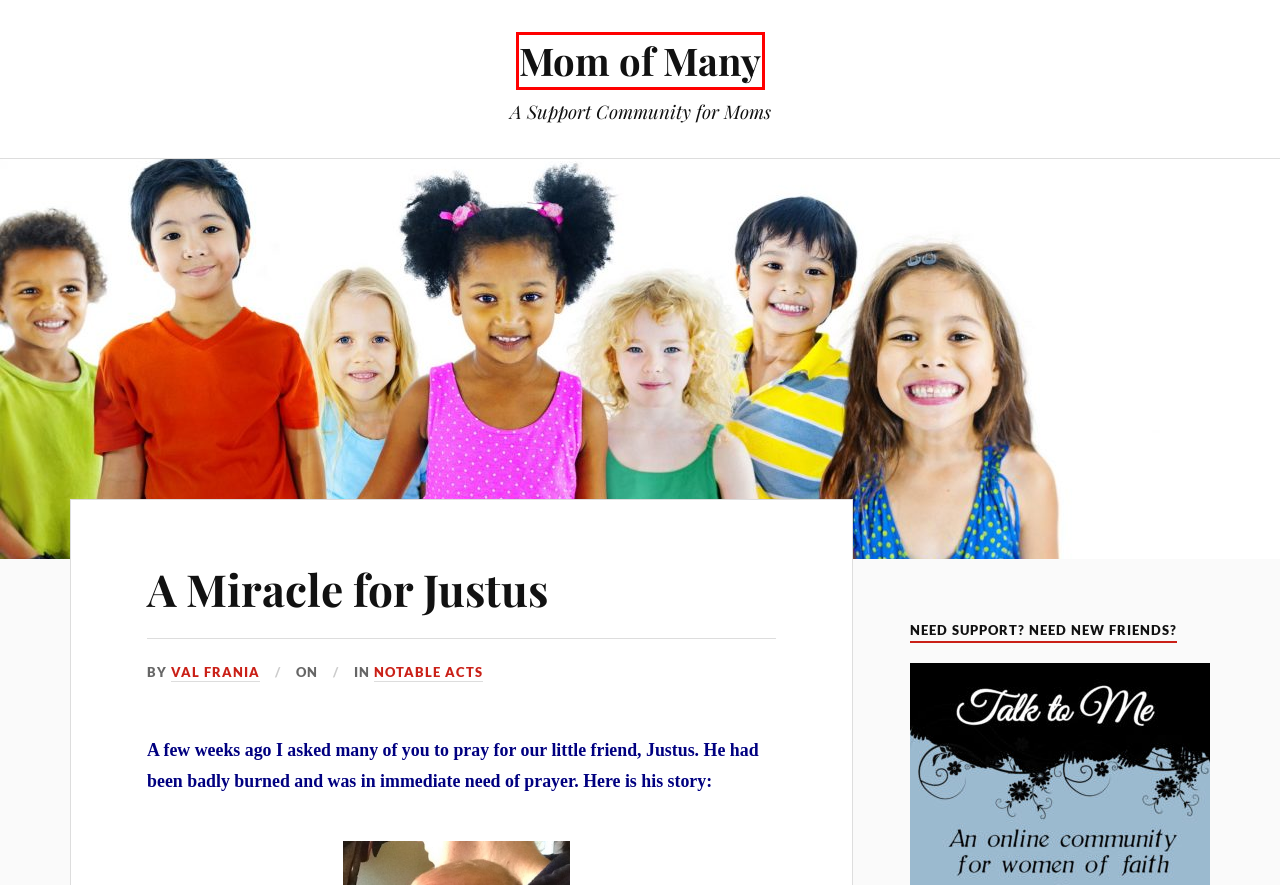Review the webpage screenshot and focus on the UI element within the red bounding box. Select the best-matching webpage description for the new webpage that follows after clicking the highlighted element. Here are the candidates:
A. Notable Acts – Mom of Many
B. Blog Tool, Publishing Platform, and CMS – WordPress.org
C. Akiane Kramarik’s Prince of Peace – Mom of Many
D. Mom of Many – A Support Community for Moms
E. Watch “The power of a uniquely American song” on YouTube – Mom of Many
F. Val Frania – Mom of Many
G. Anders Norén
H. Join Talk to Me – ValFrania.com

D